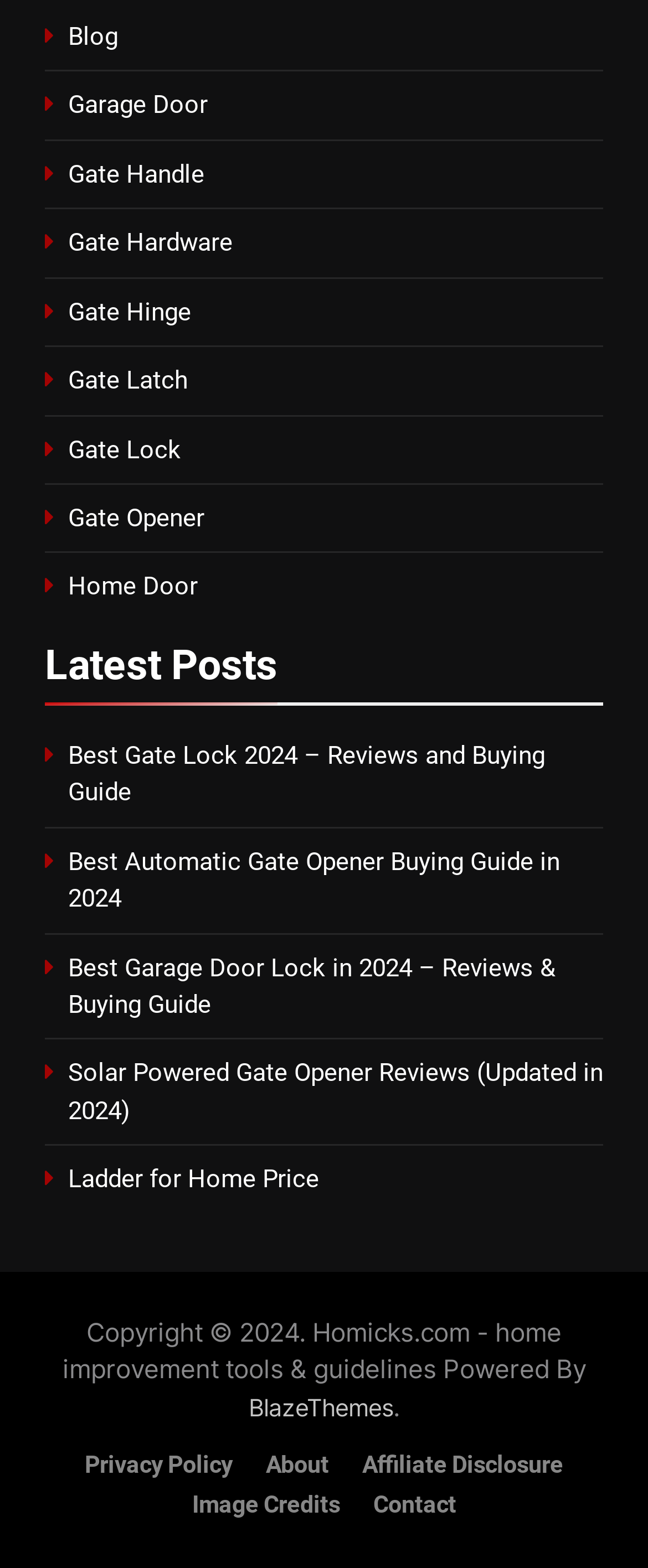Determine the bounding box coordinates for the HTML element described here: "Old Sycamore District".

None